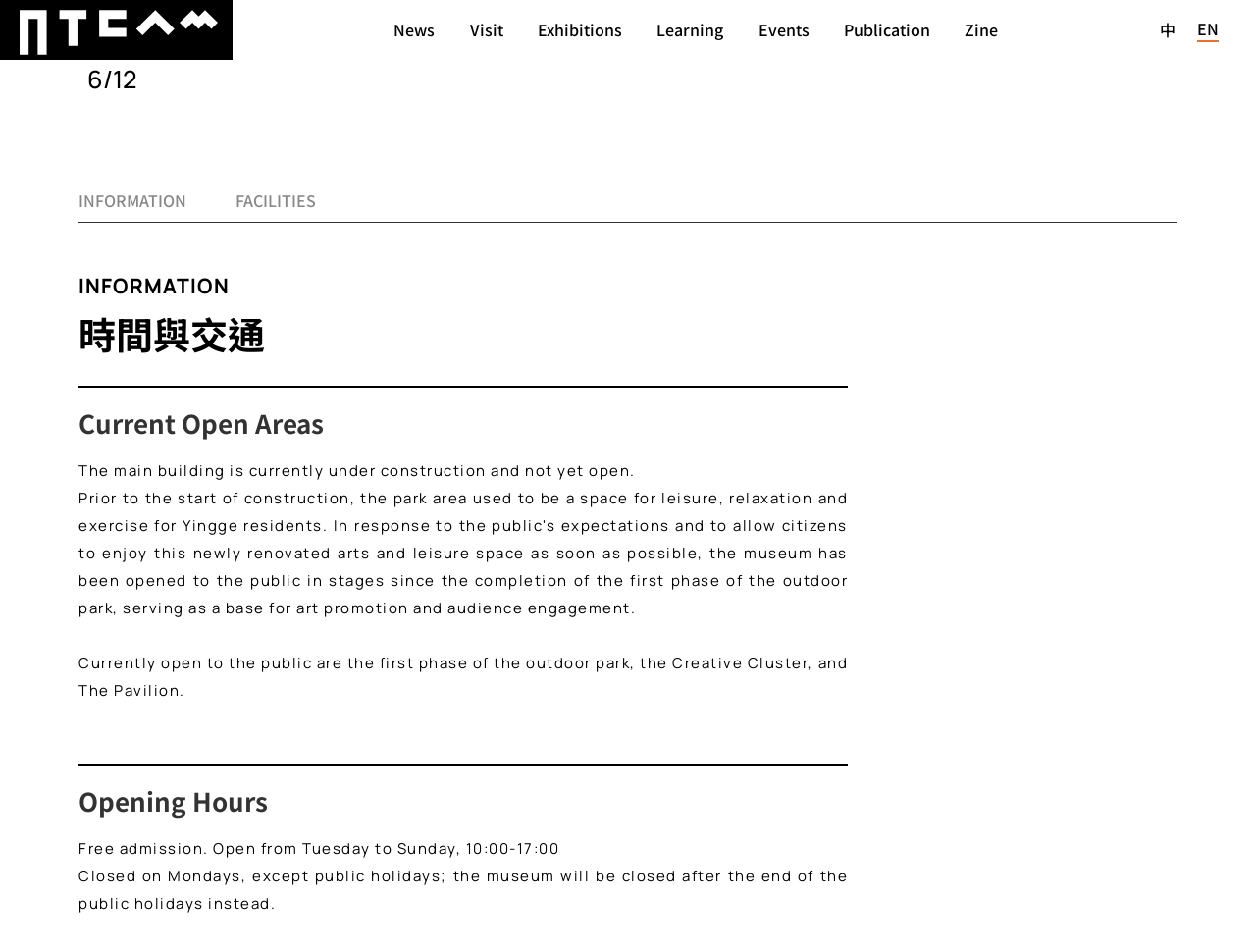Determine the bounding box coordinates of the clickable element necessary to fulfill the instruction: "Switch to English". Provide the coordinates as four float numbers within the 0 to 1 range, i.e., [left, top, right, bottom].

[0.953, 0.018, 0.97, 0.044]